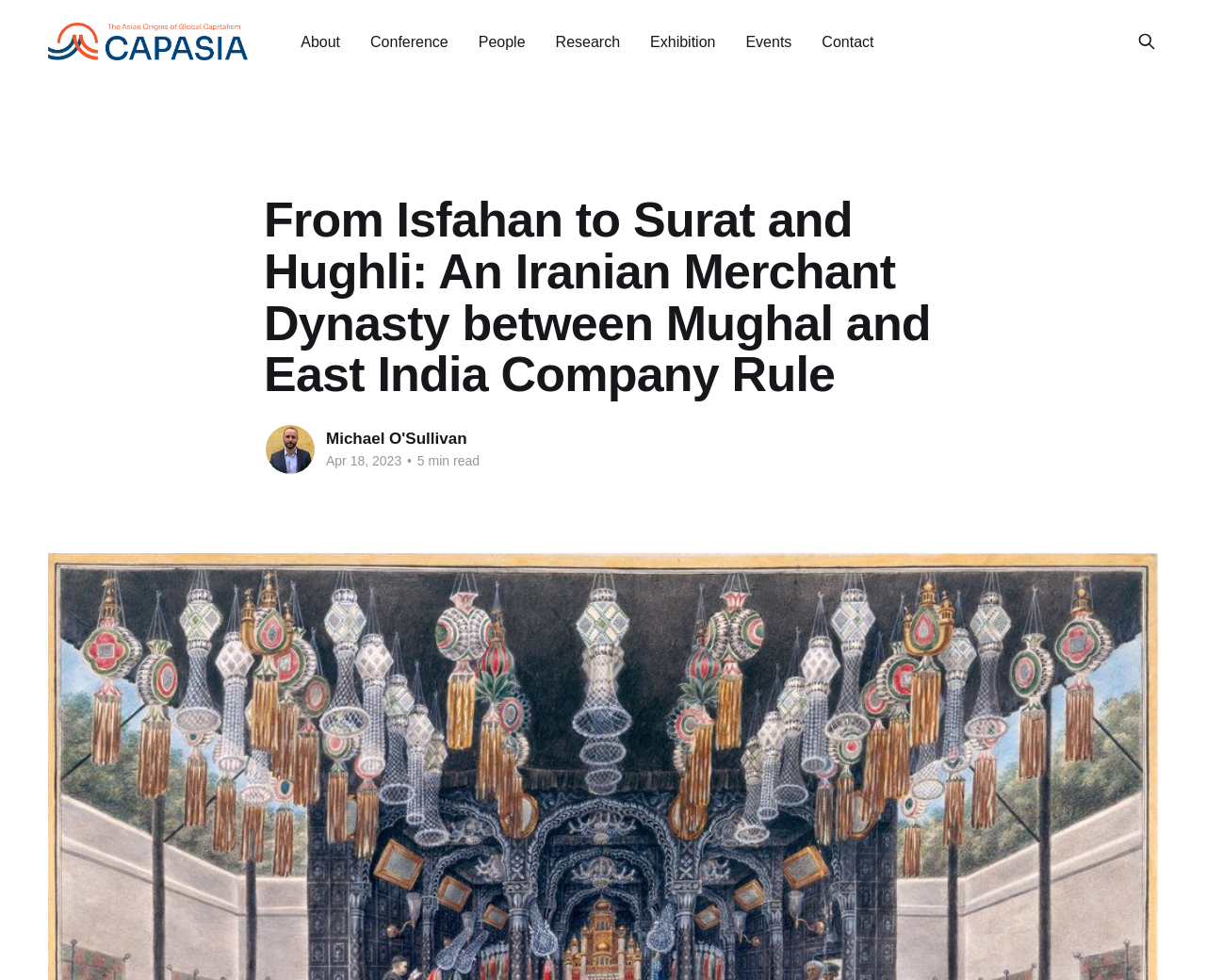How many links are in the top navigation bar?
Answer with a single word or phrase, using the screenshot for reference.

7